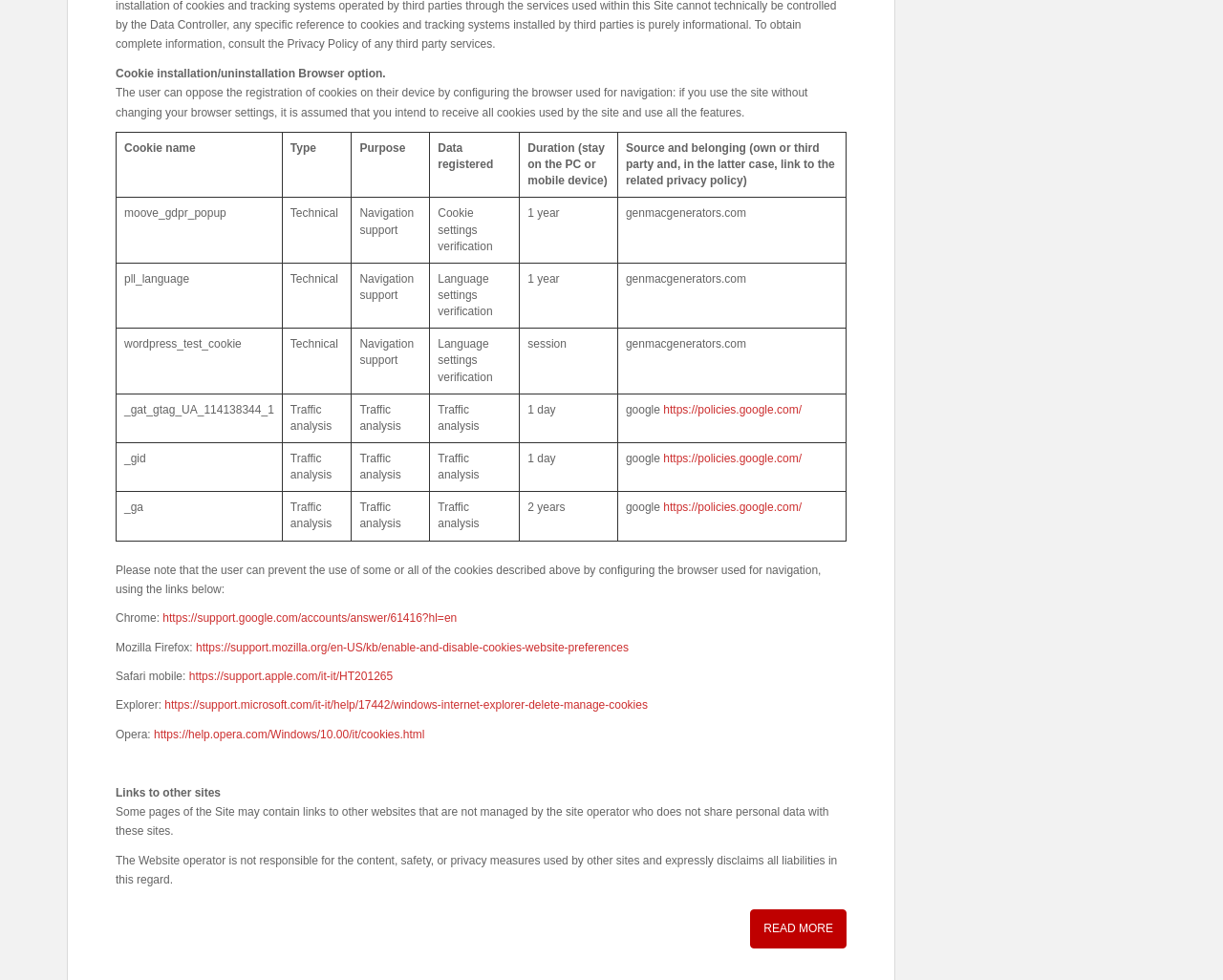Determine the bounding box coordinates of the area to click in order to meet this instruction: "Click the link to configure Chrome browser settings".

[0.133, 0.624, 0.374, 0.638]